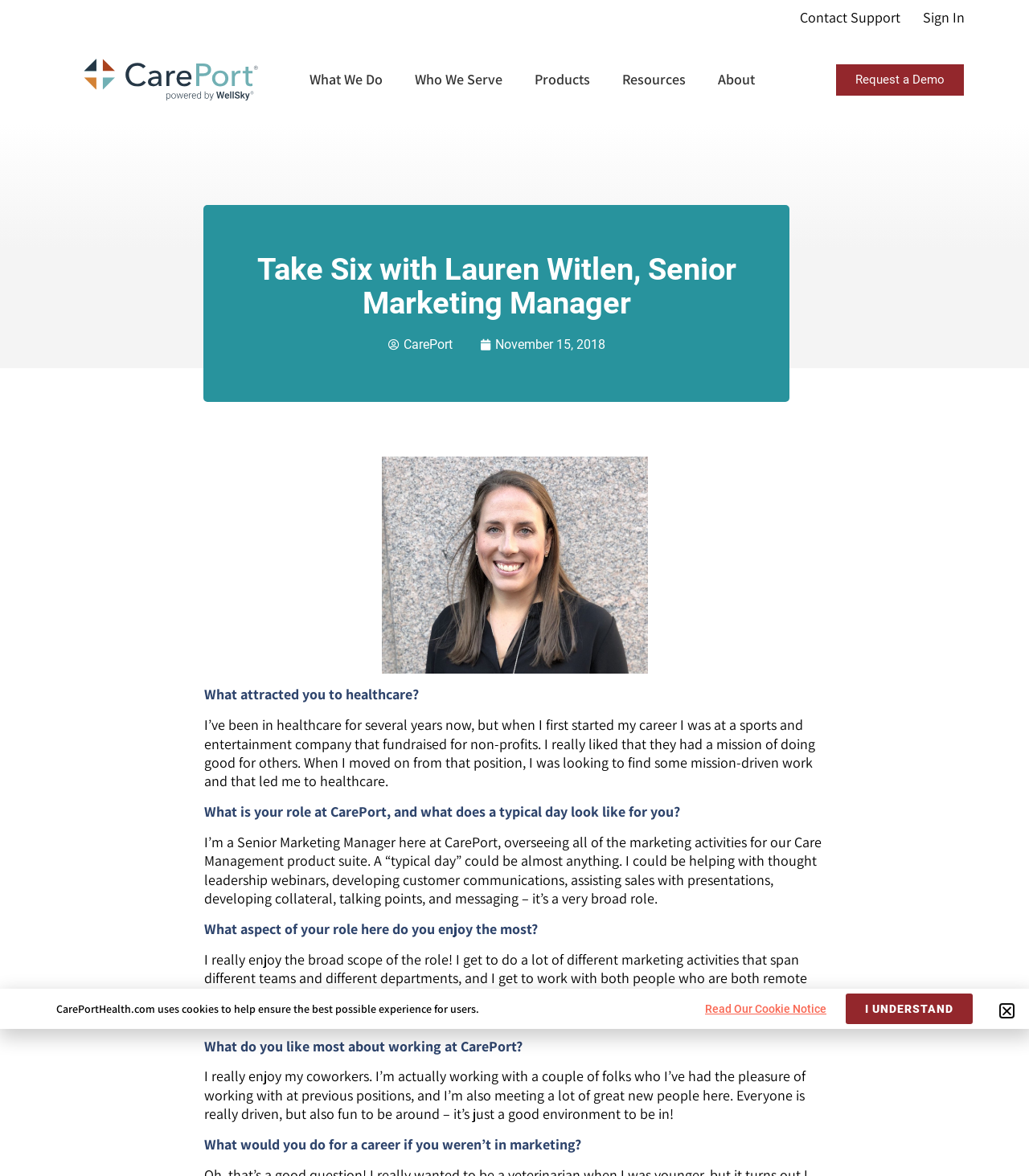What is the topic of the interview?
Carefully analyze the image and provide a detailed answer to the question.

The webpage has a series of questions and answers about Lauren Witlen's career, including what attracted her to healthcare, her role at CarePort, and what she likes about working at CarePort, which suggests that the topic of the interview is Lauren Witlen's career.